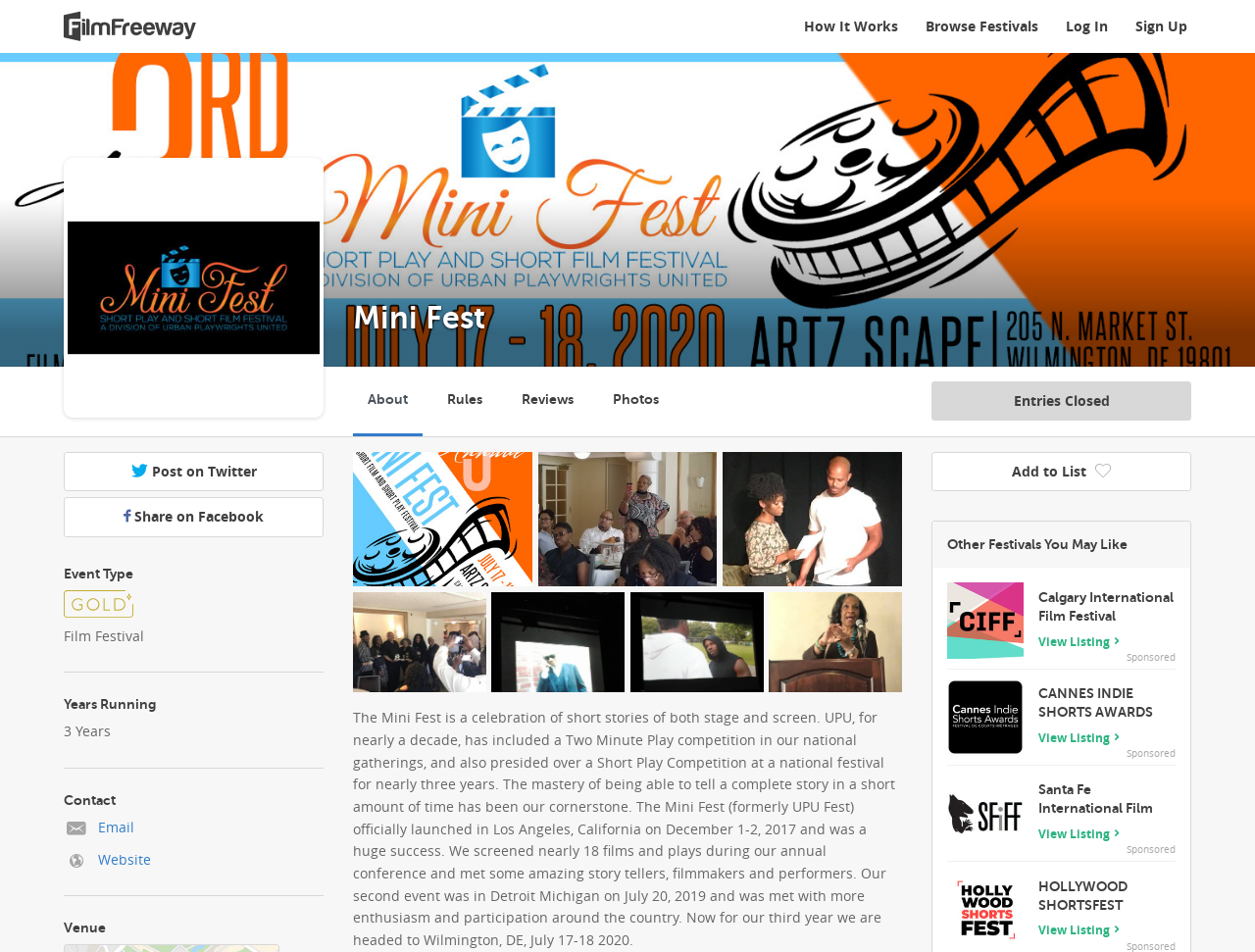Could you indicate the bounding box coordinates of the region to click in order to complete this instruction: "Click on 'How It Works'".

[0.638, 0.017, 0.719, 0.037]